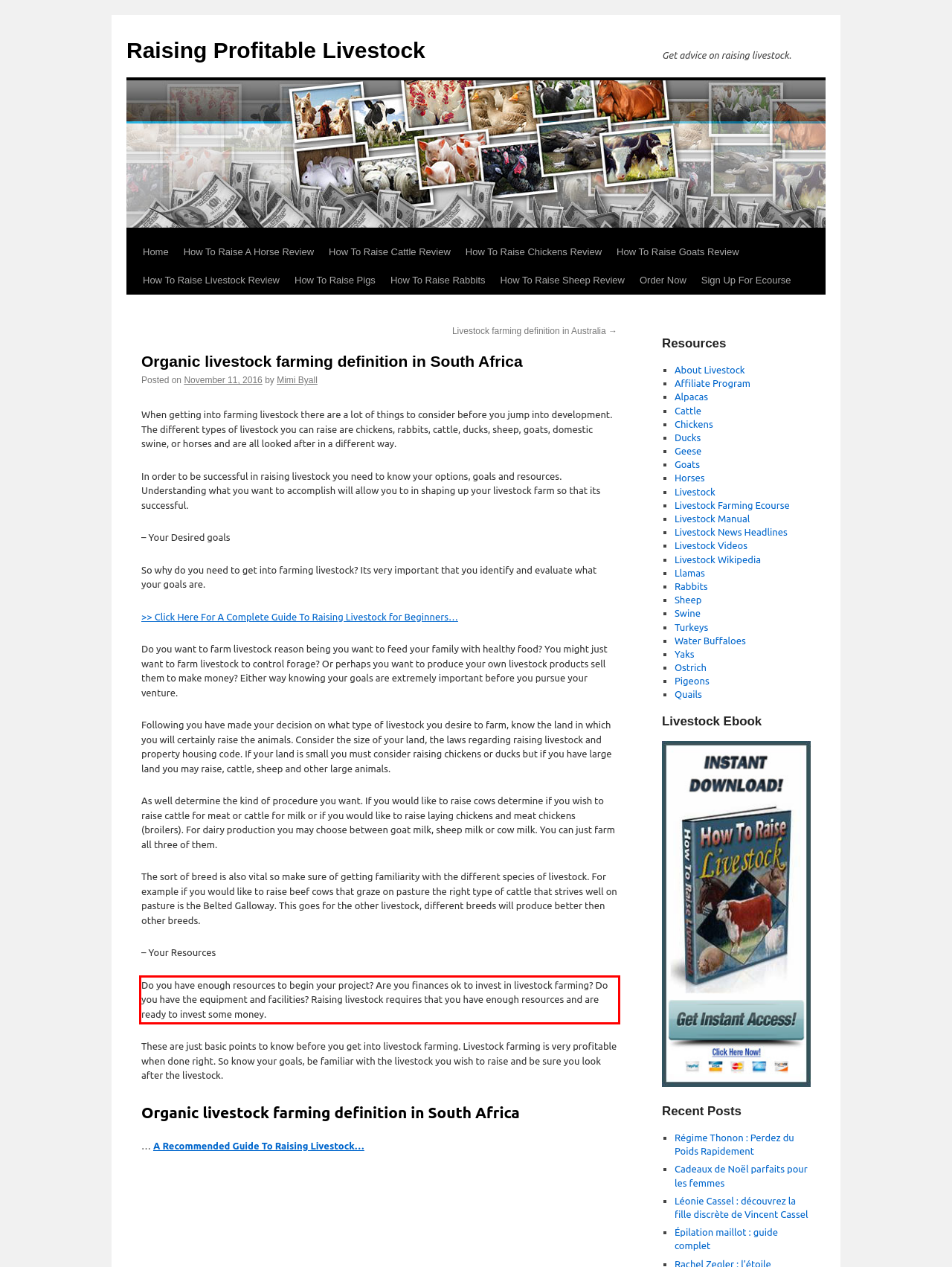The screenshot provided shows a webpage with a red bounding box. Apply OCR to the text within this red bounding box and provide the extracted content.

Do you have enough resources to begin your project? Are you finances ok to invest in livestock farming? Do you have the equipment and facilities? Raising livestock requires that you have enough resources and are ready to invest some money.